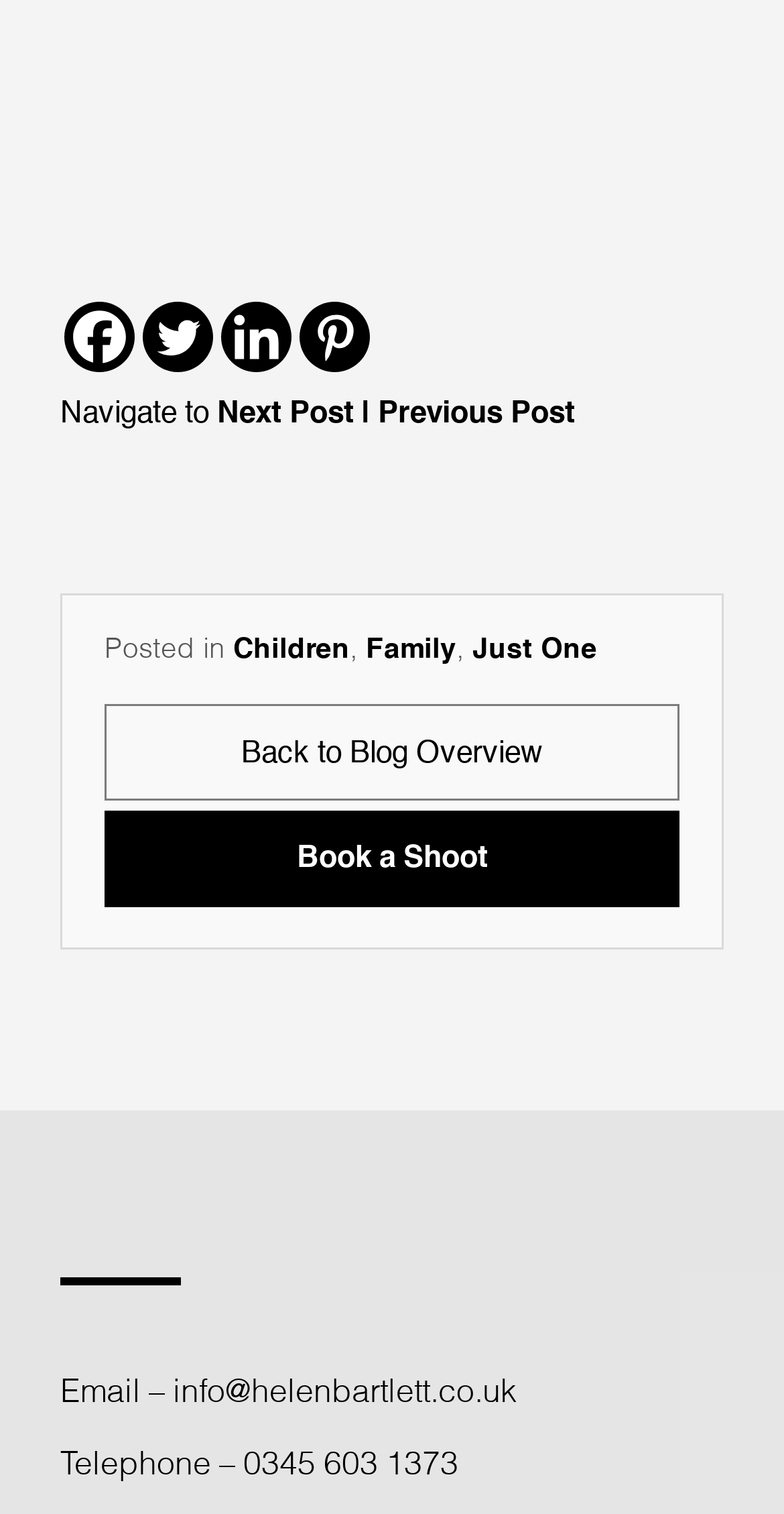Please specify the bounding box coordinates for the clickable region that will help you carry out the instruction: "search in the forums".

None